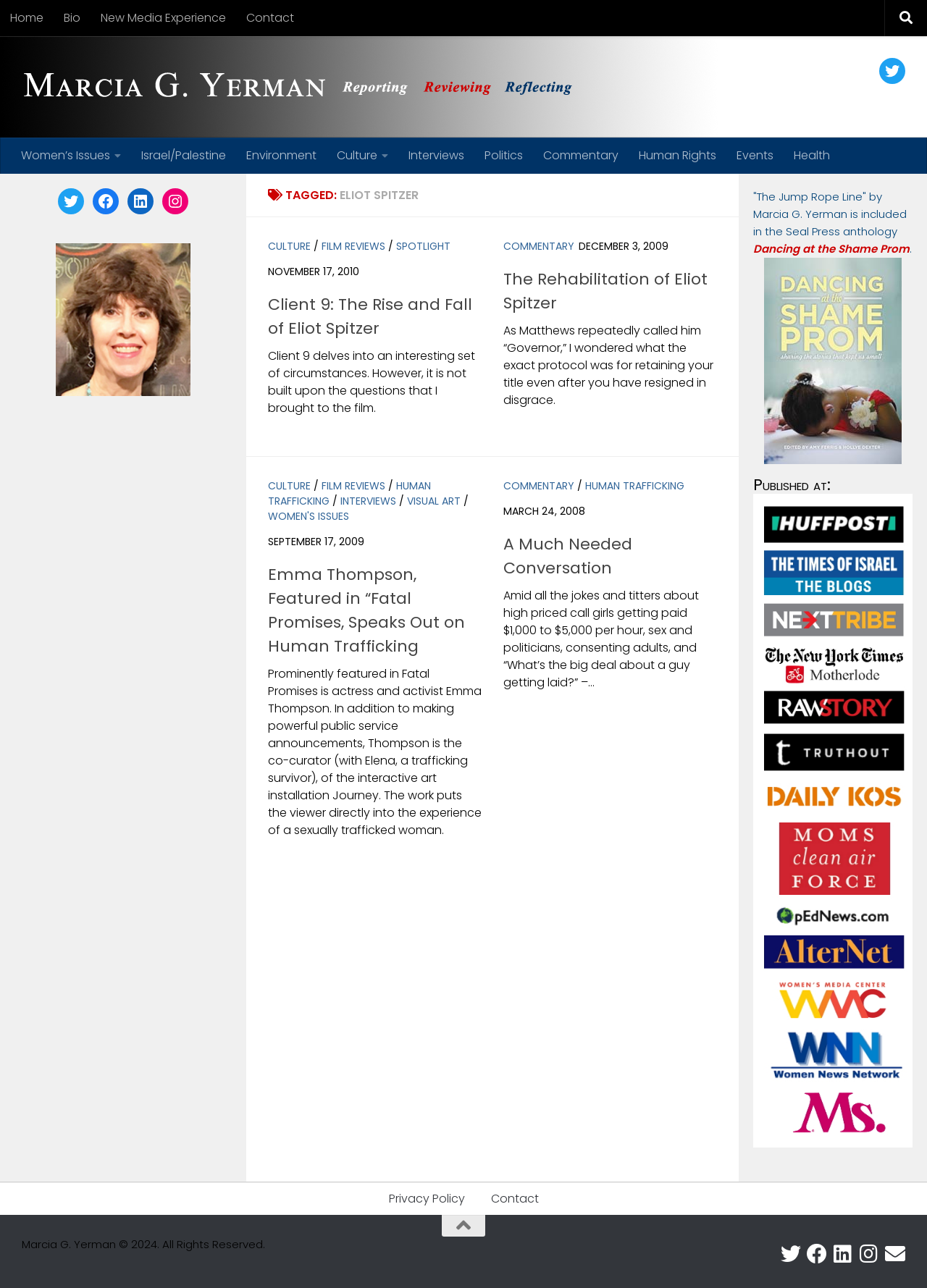What is the date of the second article?
Based on the image, give a one-word or short phrase answer.

December 3, 2009